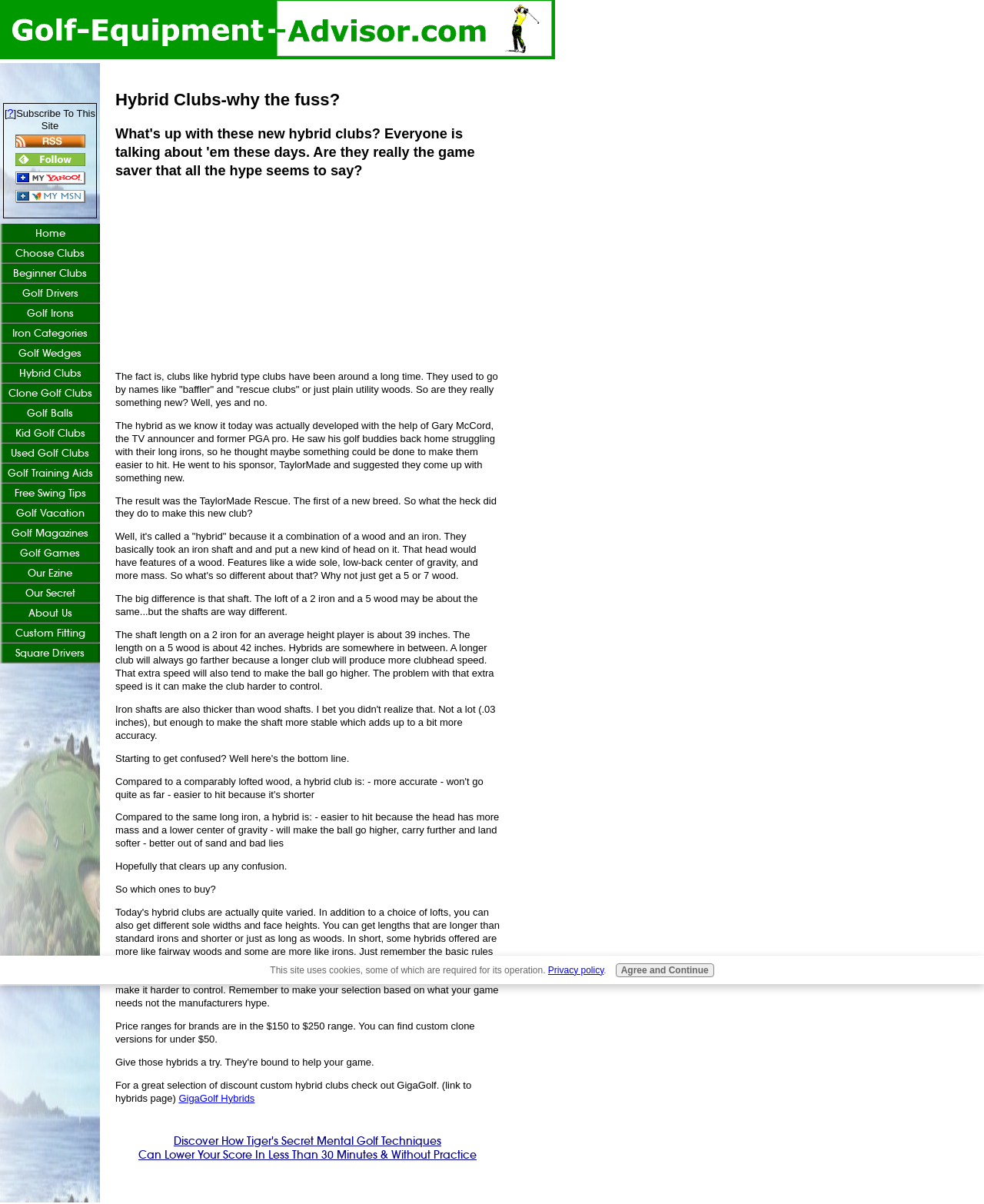Determine the bounding box coordinates of the section I need to click to execute the following instruction: "Follow us in feedly". Provide the coordinates as four float numbers between 0 and 1, i.e., [left, top, right, bottom].

[0.015, 0.131, 0.086, 0.141]